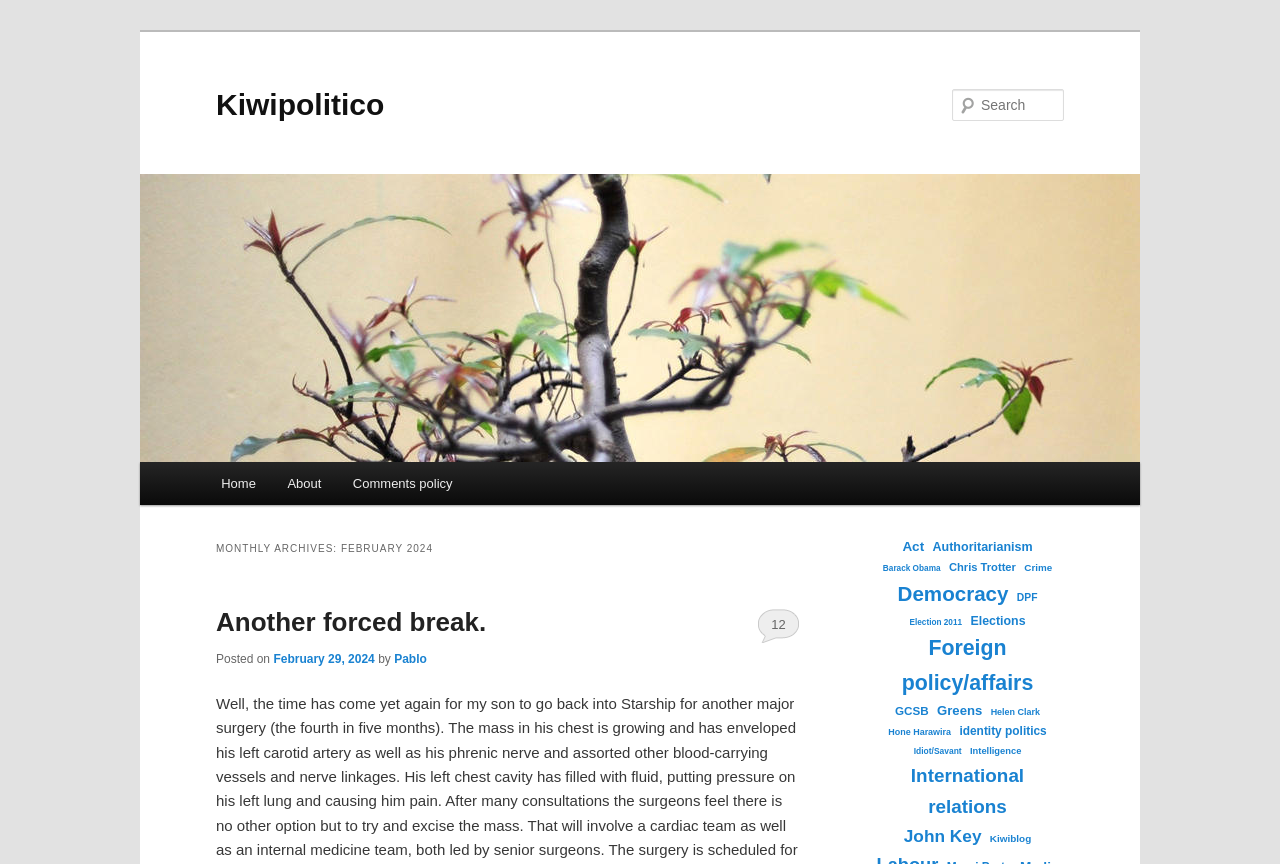Indicate the bounding box coordinates of the clickable region to achieve the following instruction: "Go to the home page."

[0.16, 0.535, 0.212, 0.585]